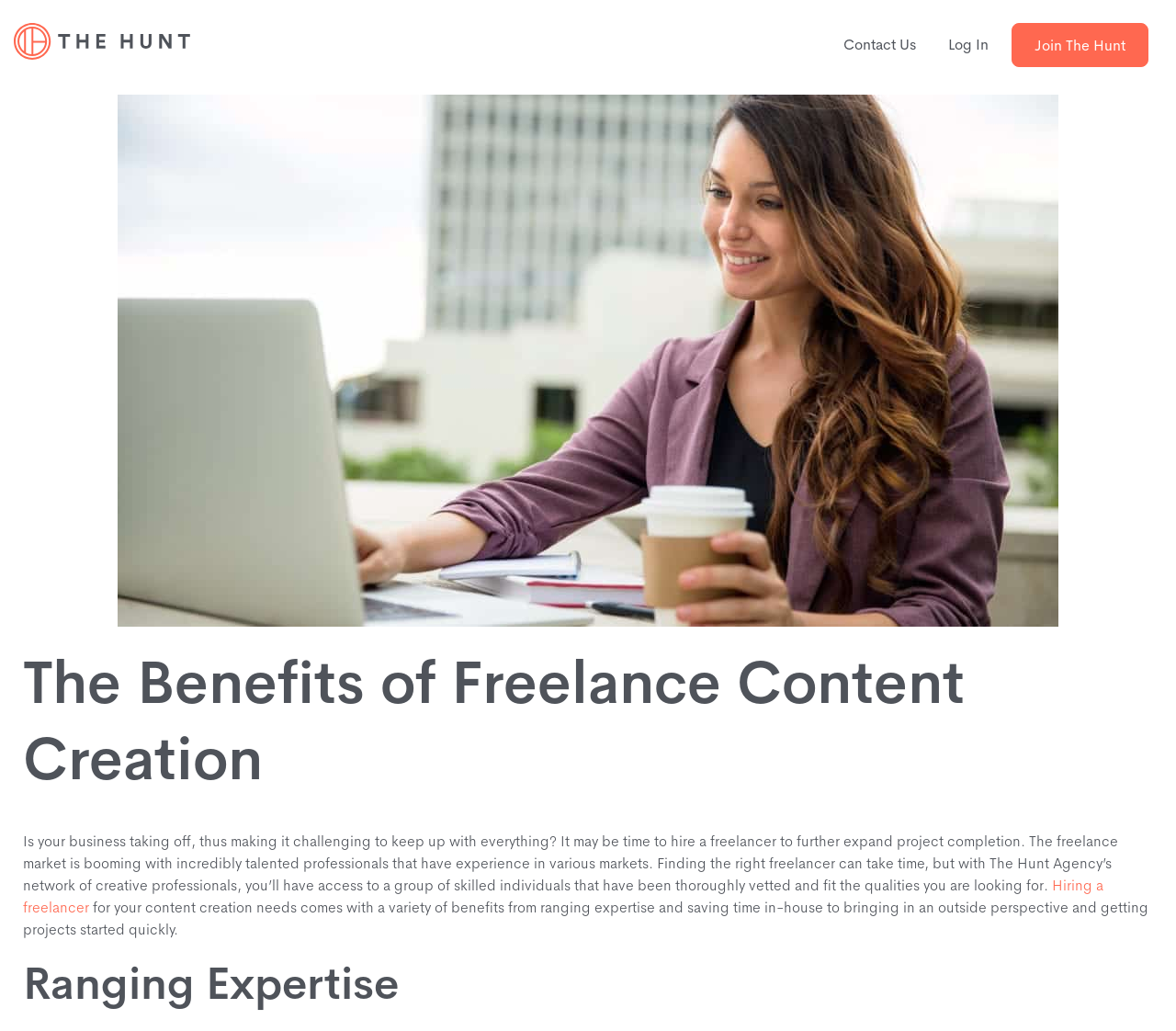What is the benefit of hiring a freelancer?
Please utilize the information in the image to give a detailed response to the question.

The question asks for the benefit of hiring a freelancer. By reading the text on the webpage, I found the sentence 'Hiring a freelancer for your content creation needs comes with a variety of benefits from ranging expertise and saving time in-house to bringing in an outside perspective and getting projects started quickly.' which mentions 'saving time in-house' as one of the benefits.